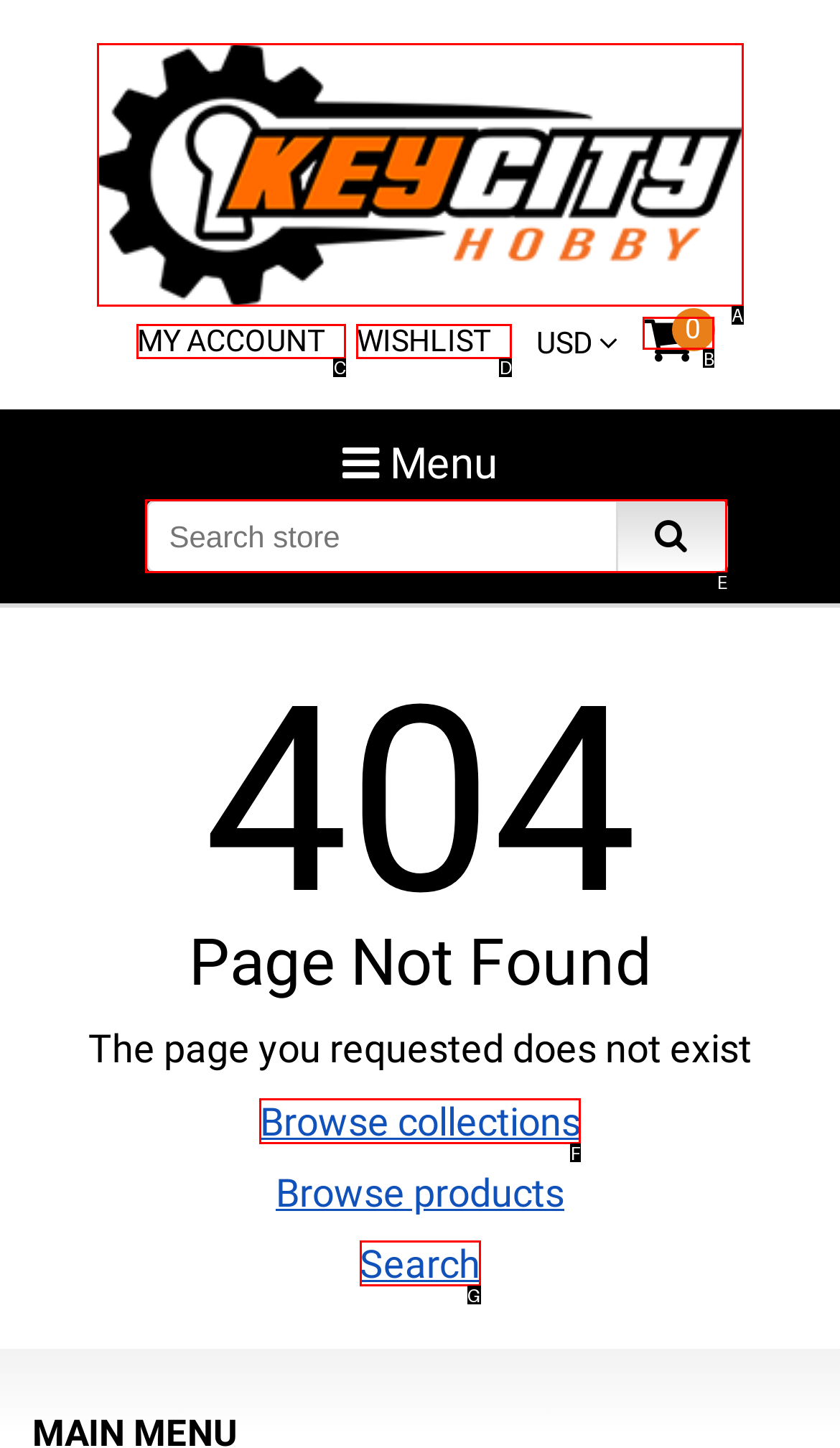Choose the option that aligns with the description: 0
Respond with the letter of the chosen option directly.

B